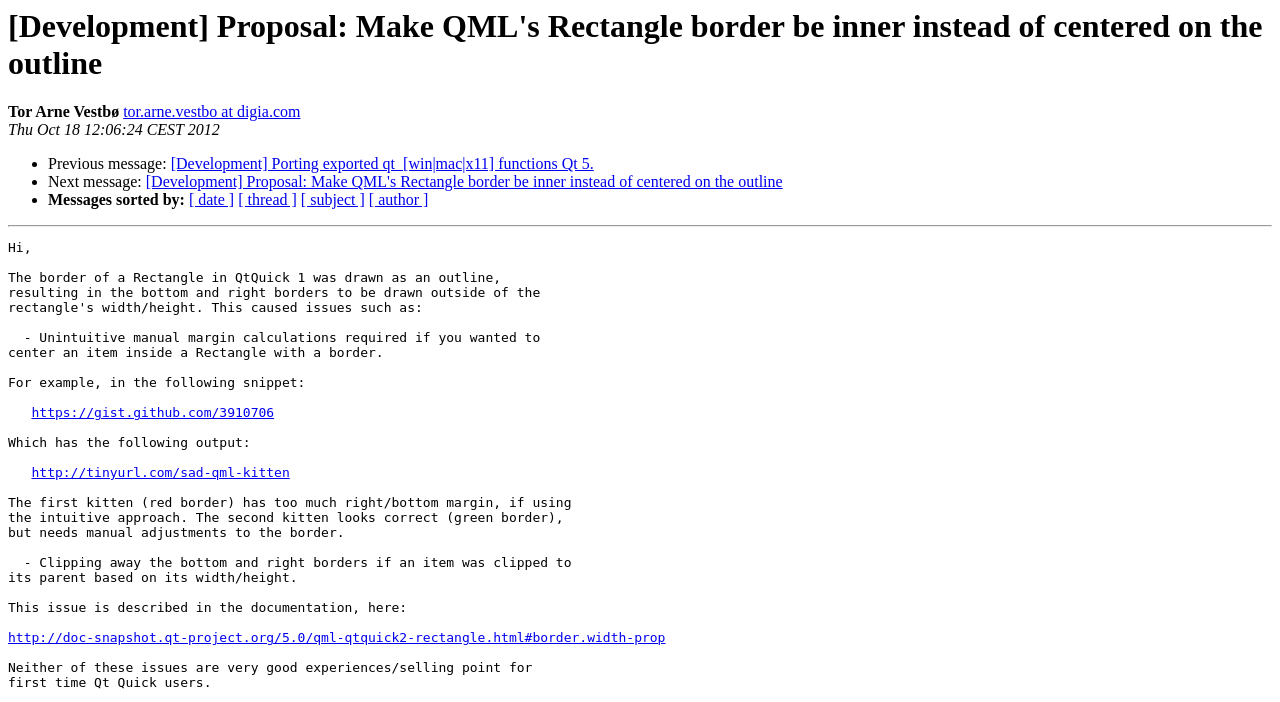Please examine the image and provide a detailed answer to the question: What is the author of the proposal?

I found the author's name by looking at the static text element that appears right below the heading, which is 'Tor Arne Vestbø'.